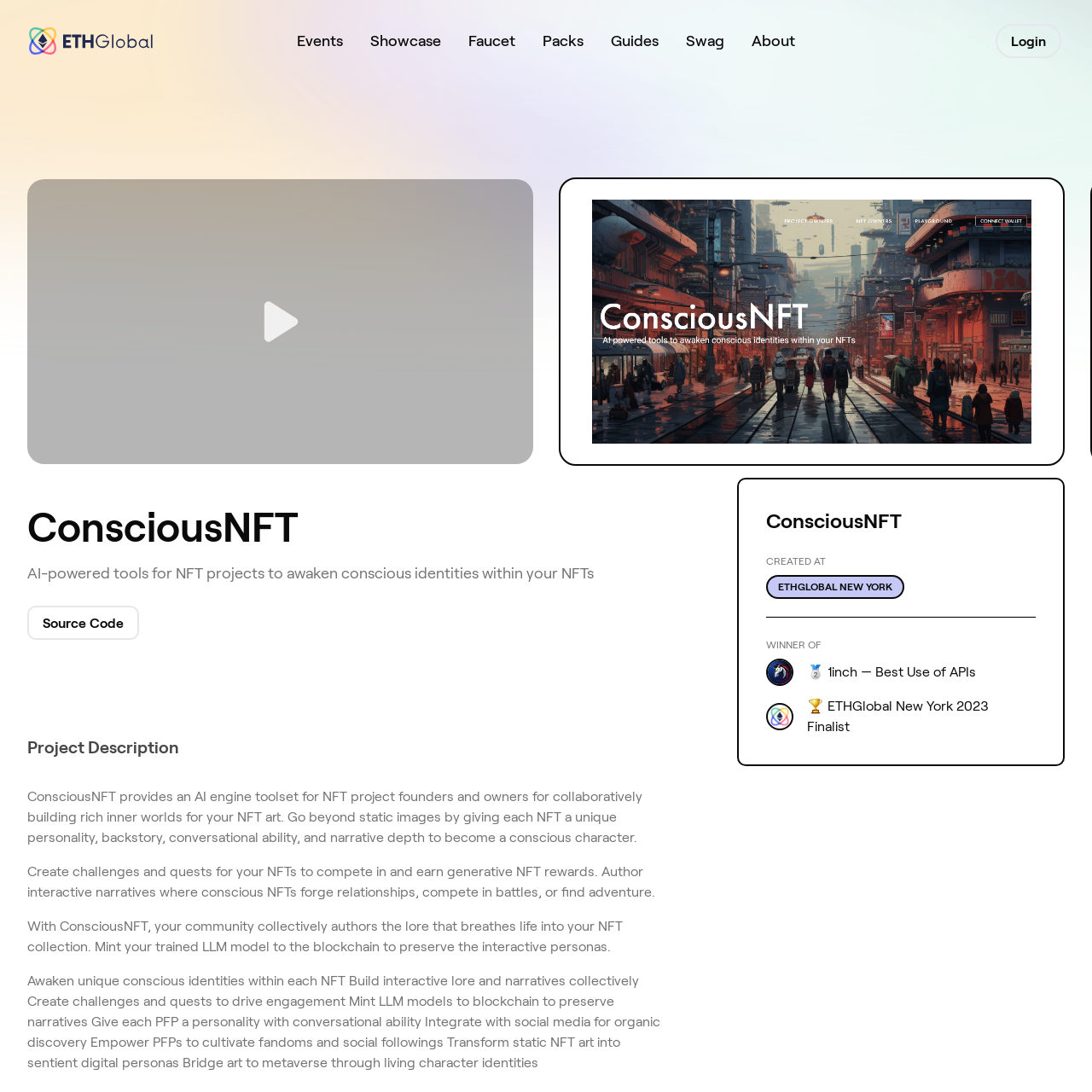What is unique about the digital experience created?
Observe the image within the red bounding box and generate a detailed answer, ensuring you utilize all relevant visual cues.

The digital experience created by the ConsciousNFT project is unique because it integrates storytelling and community interaction, allowing NFTs to transcend traditional boundaries and create a unique digital experience.